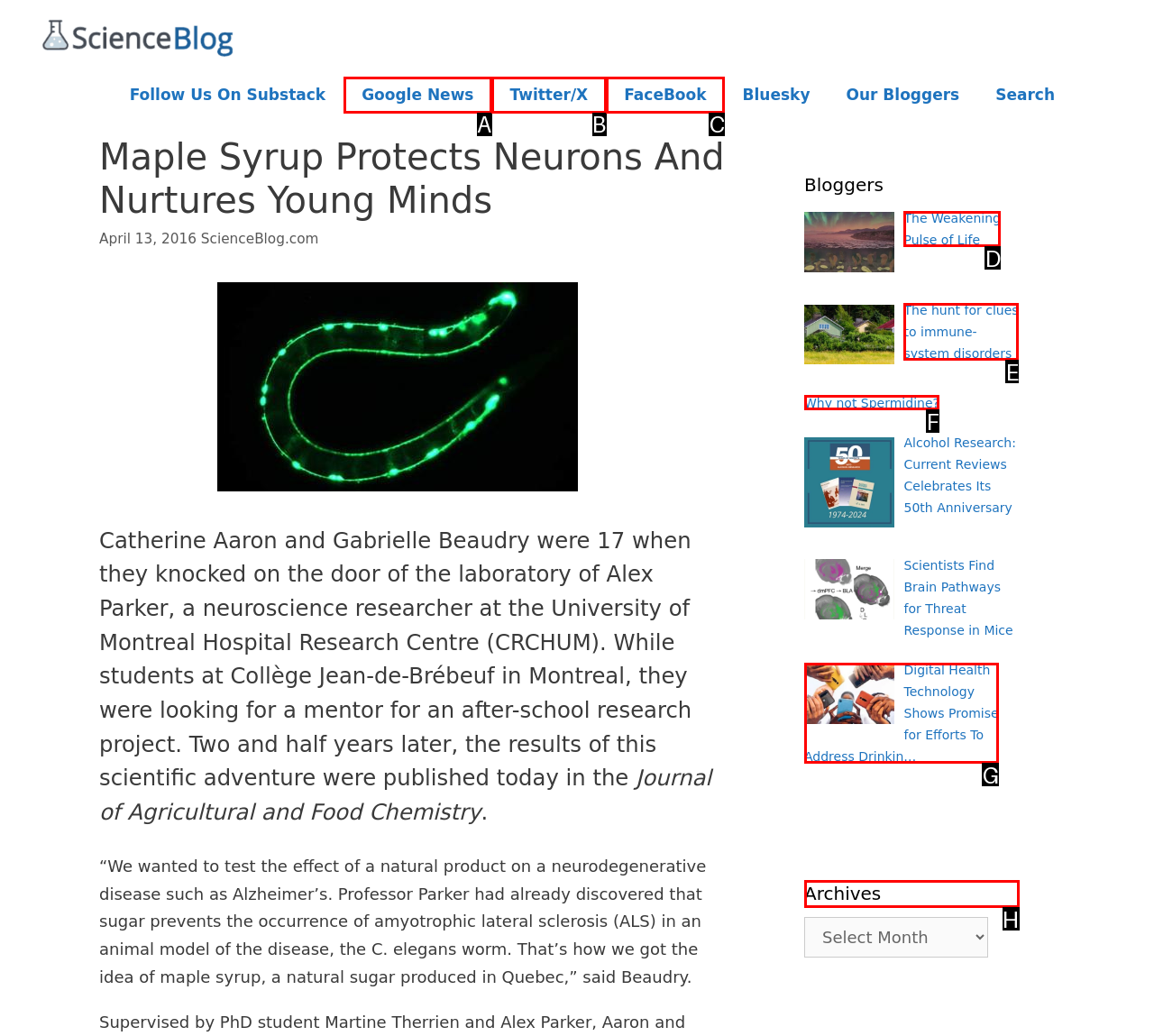Identify the correct UI element to click to achieve the task: Search for news on TDPel Media.
Answer with the letter of the appropriate option from the choices given.

None